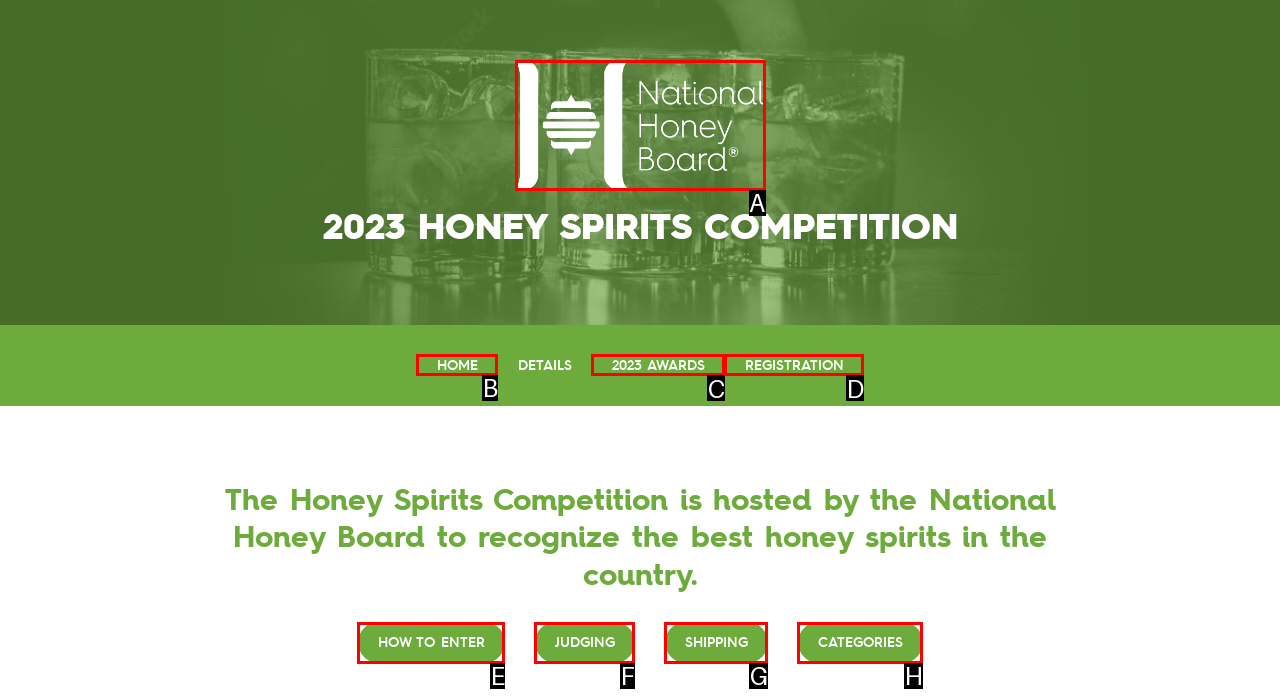Identify the appropriate choice to fulfill this task: Contact PracBill
Respond with the letter corresponding to the correct option.

None